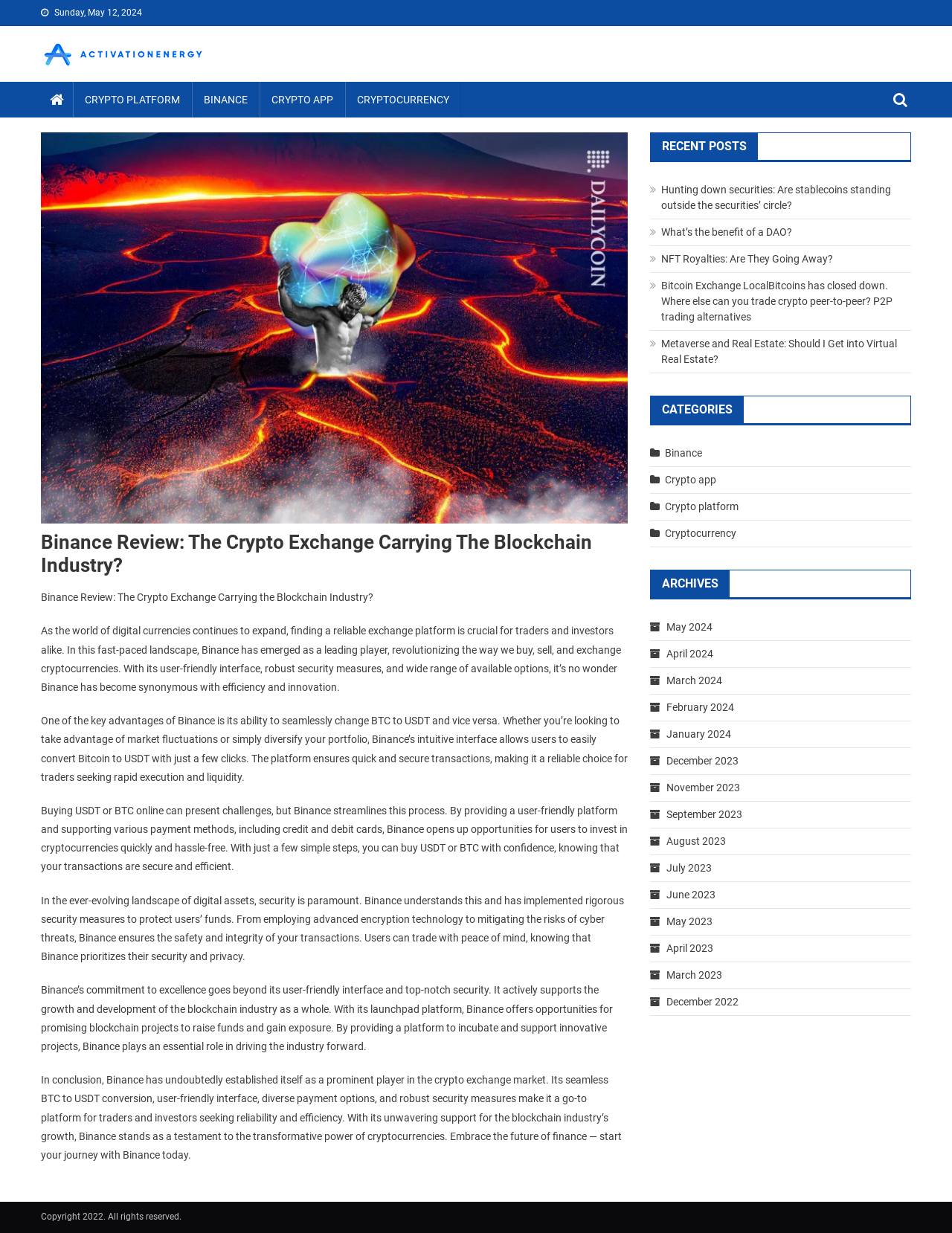For the following element description, predict the bounding box coordinates in the format (top-left x, top-left y, bottom-right x, bottom-right y). All values should be floating point numbers between 0 and 1. Description: Binance

[0.202, 0.066, 0.273, 0.095]